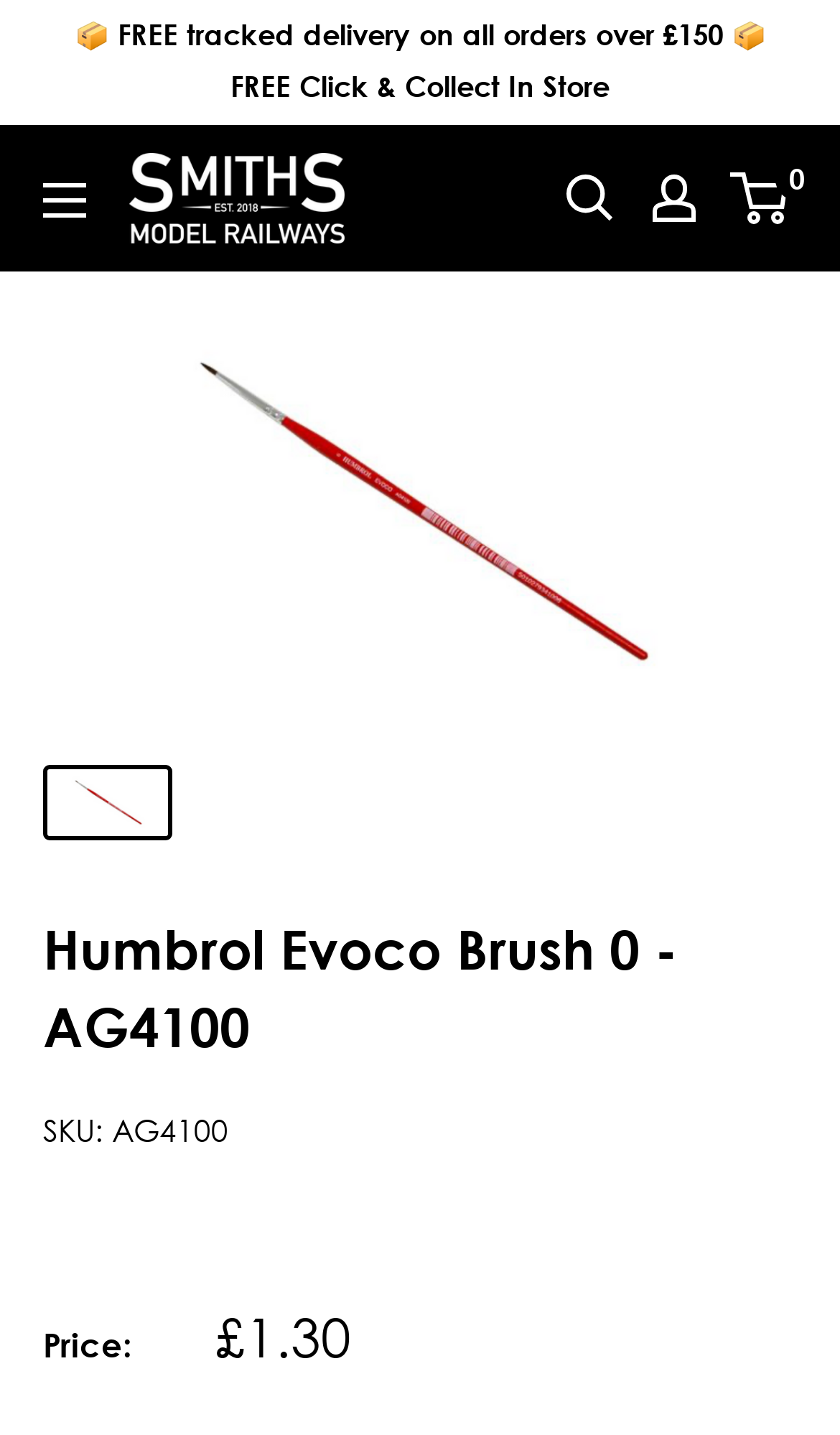For the given element description aria-label="My account", determine the bounding box coordinates of the UI element. The coordinates should follow the format (top-left x, top-left y, bottom-right x, bottom-right y) and be within the range of 0 to 1.

[0.777, 0.122, 0.828, 0.155]